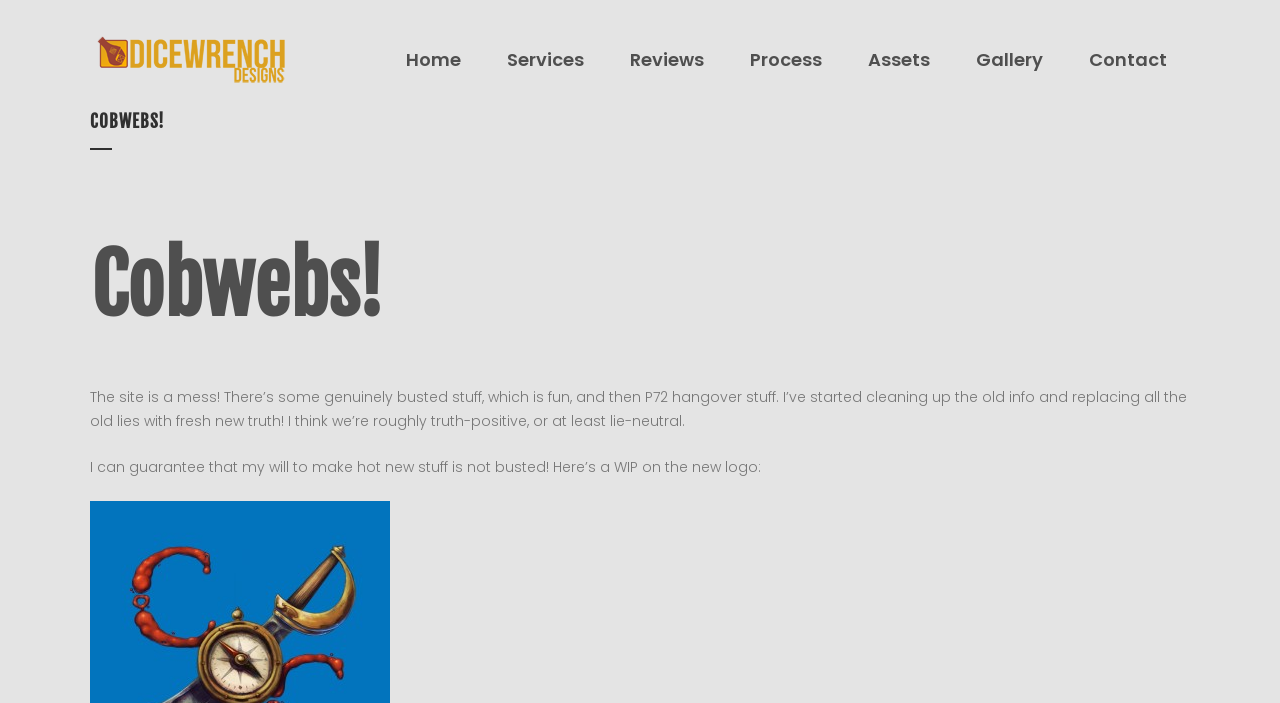Use a single word or phrase to answer the question: 
What is the name of the website?

DICEWRENCH DESIGNS